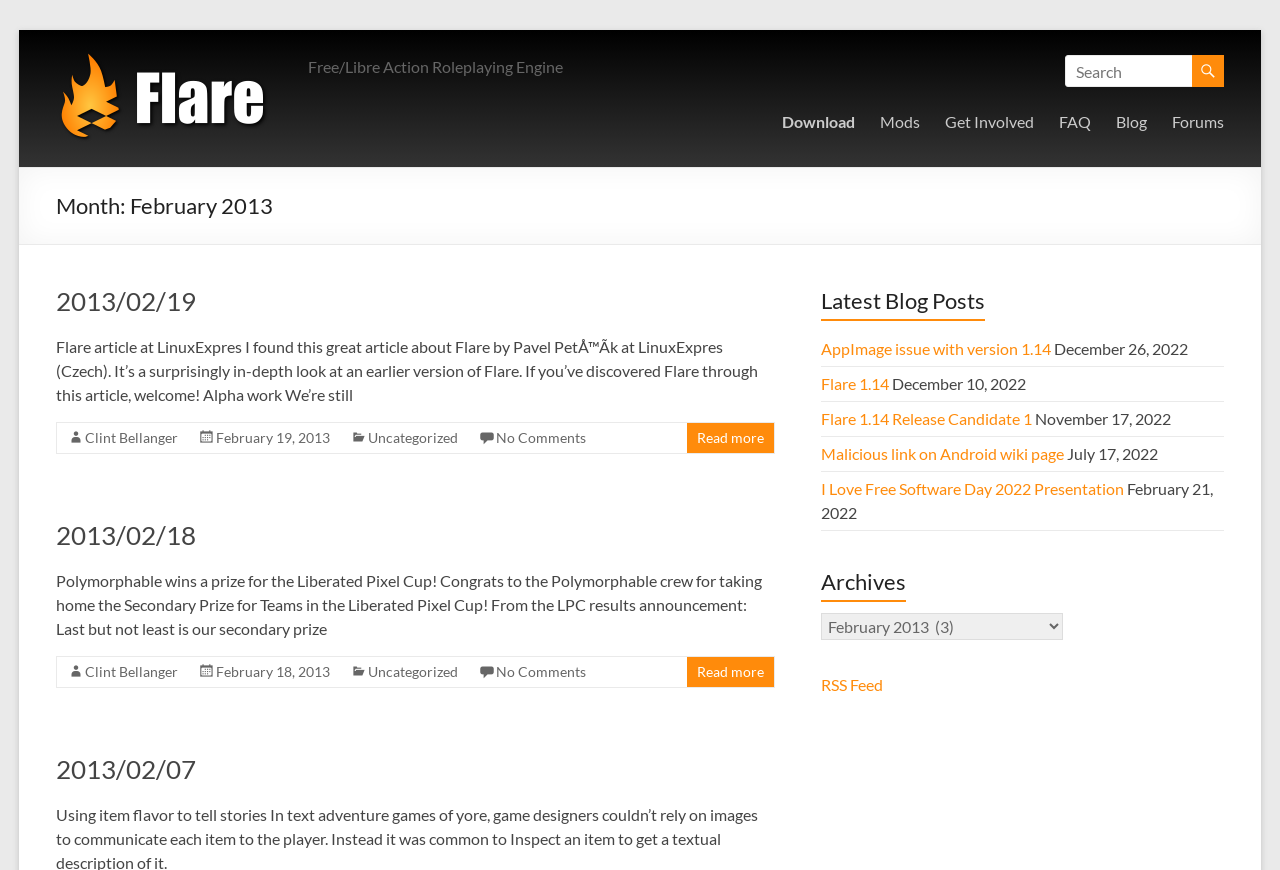Please give a short response to the question using one word or a phrase:
What is the date of the blog post 'I Love Free Software Day 2022 Presentation'?

February 21, 2022